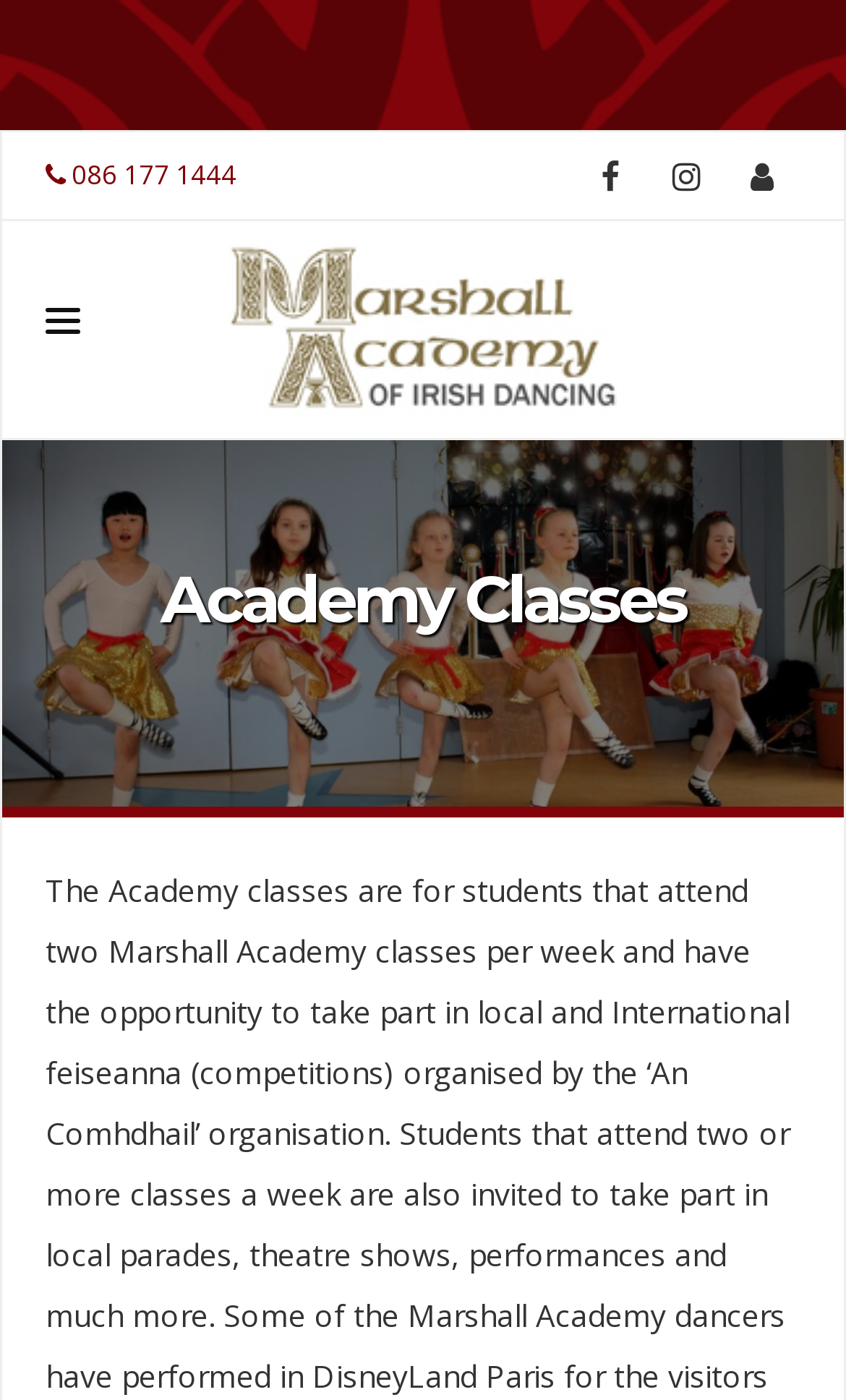Identify and provide the bounding box coordinates of the UI element described: "Home". The coordinates should be formatted as [left, top, right, bottom], with each number being a float between 0 and 1.

[0.054, 0.297, 0.946, 0.358]